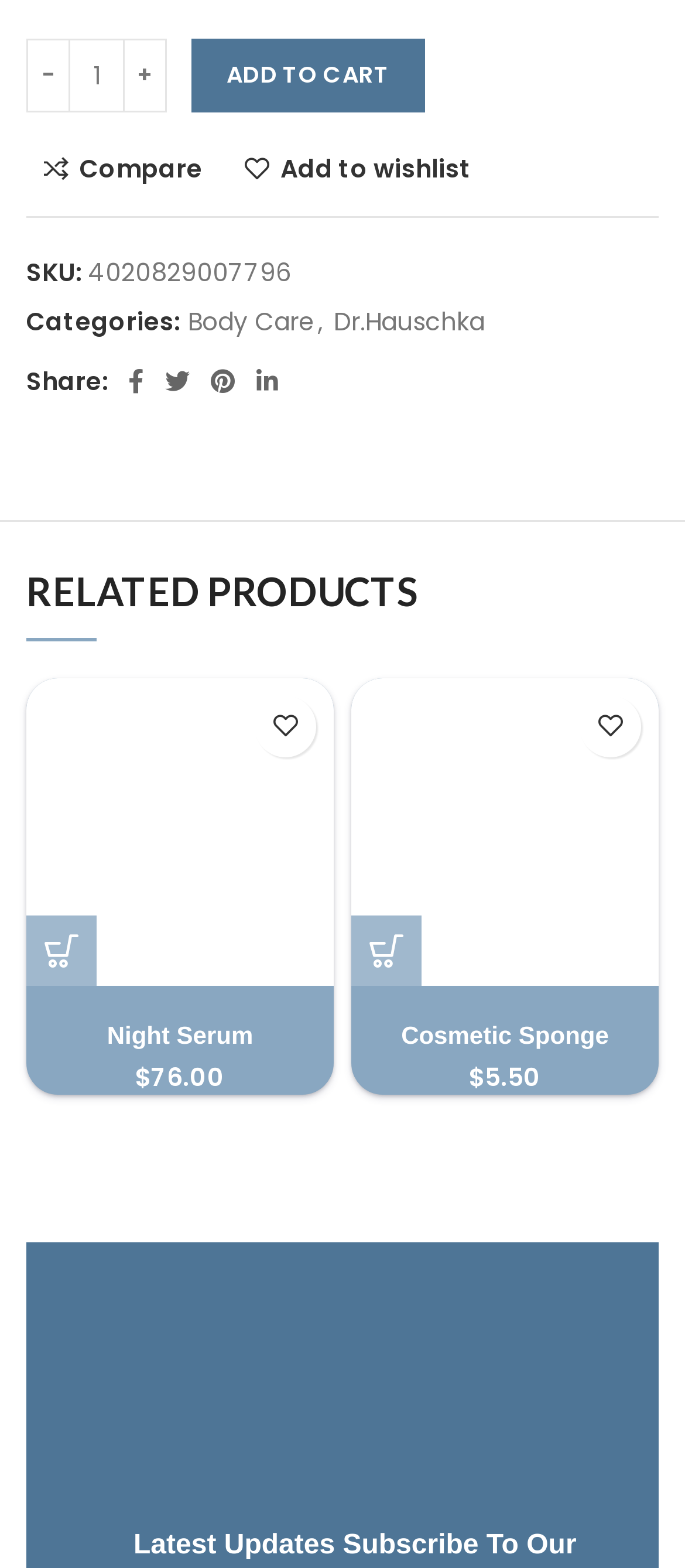Provide the bounding box coordinates for the UI element that is described as: "Add to wishlist".

[0.357, 0.1, 0.689, 0.116]